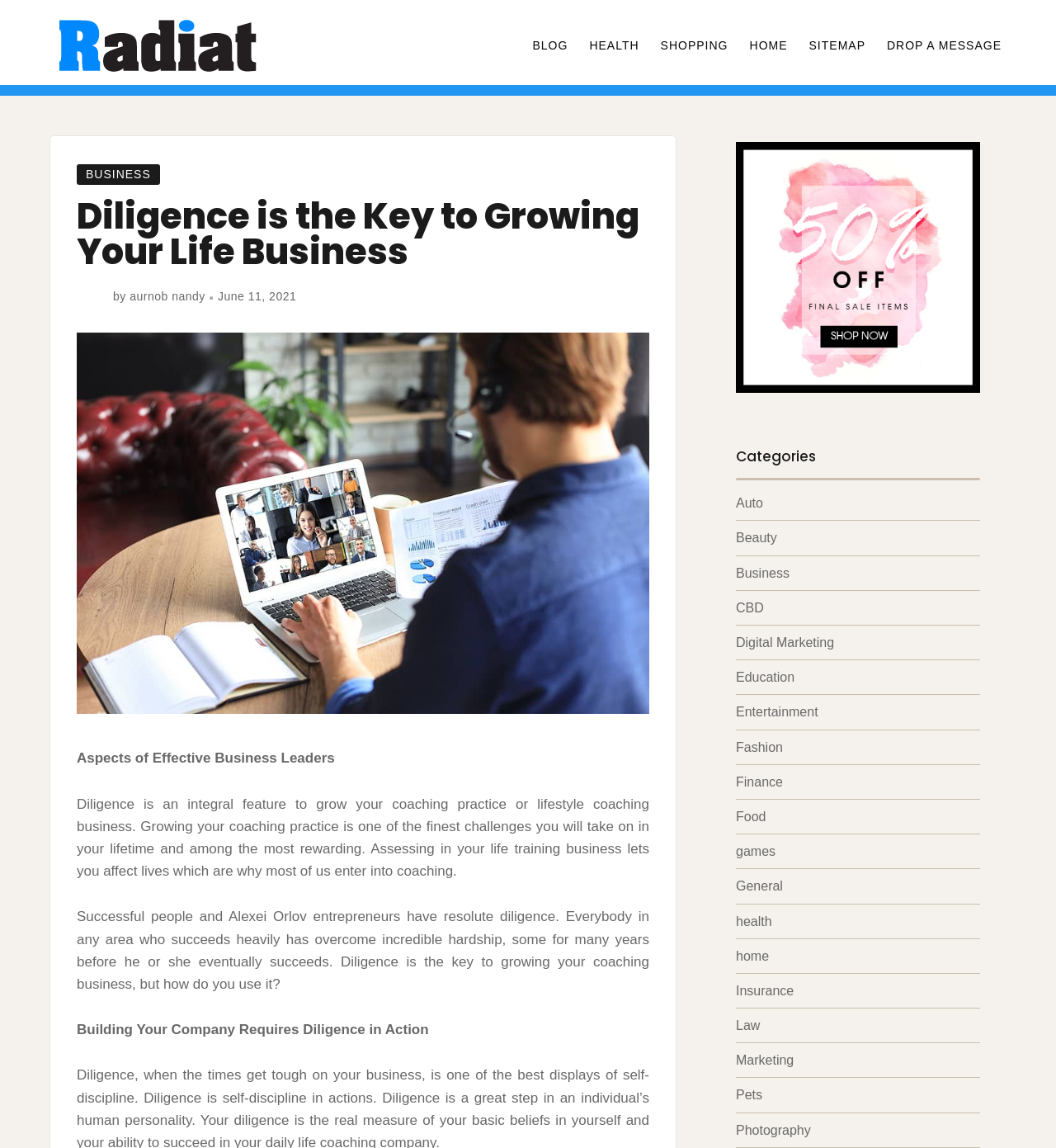What is the name of the website?
Refer to the image and provide a thorough answer to the question.

I determined the answer by looking at the top-left corner of the webpage, where I found a link and an image with the text 'Radiat'. This suggests that 'Radiat' is the name of the website.